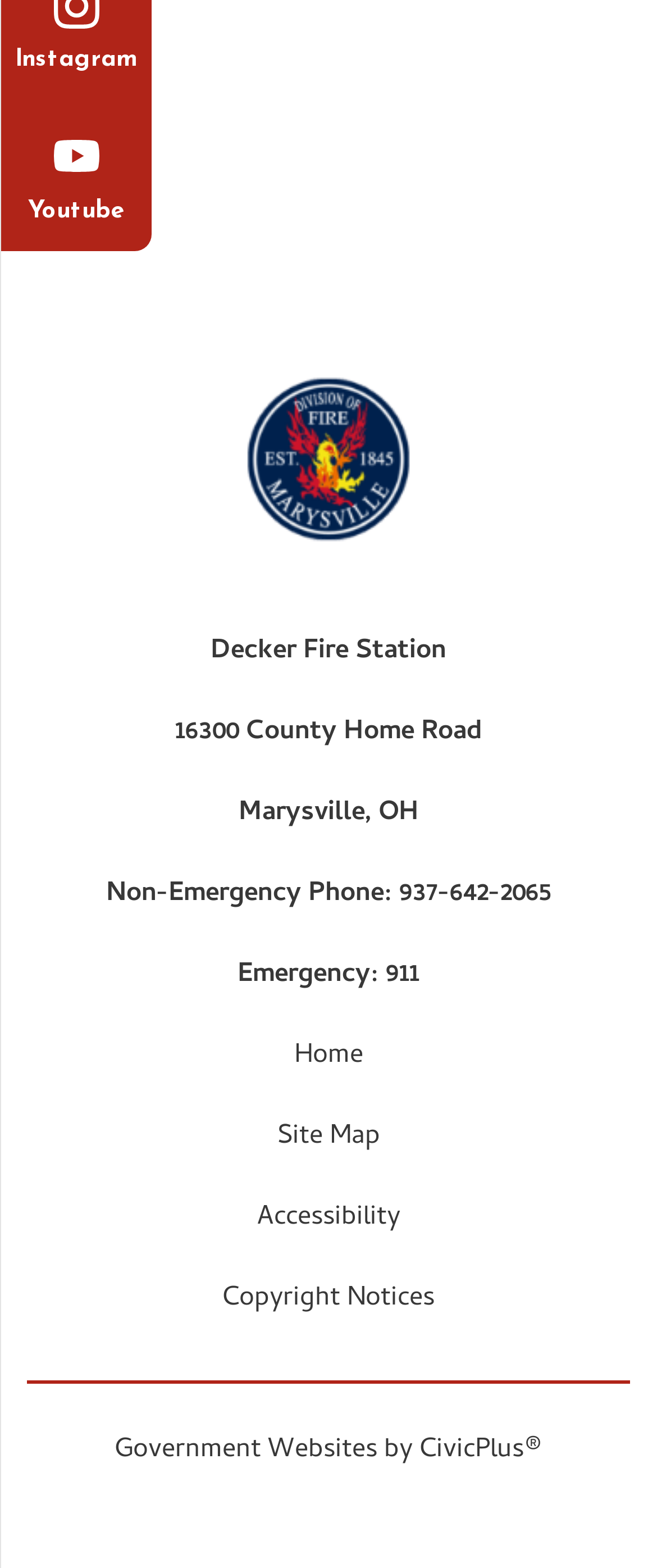Predict the bounding box coordinates of the UI element that matches this description: "parent_node: Hot Desks". The coordinates should be in the format [left, top, right, bottom] with each value between 0 and 1.

None